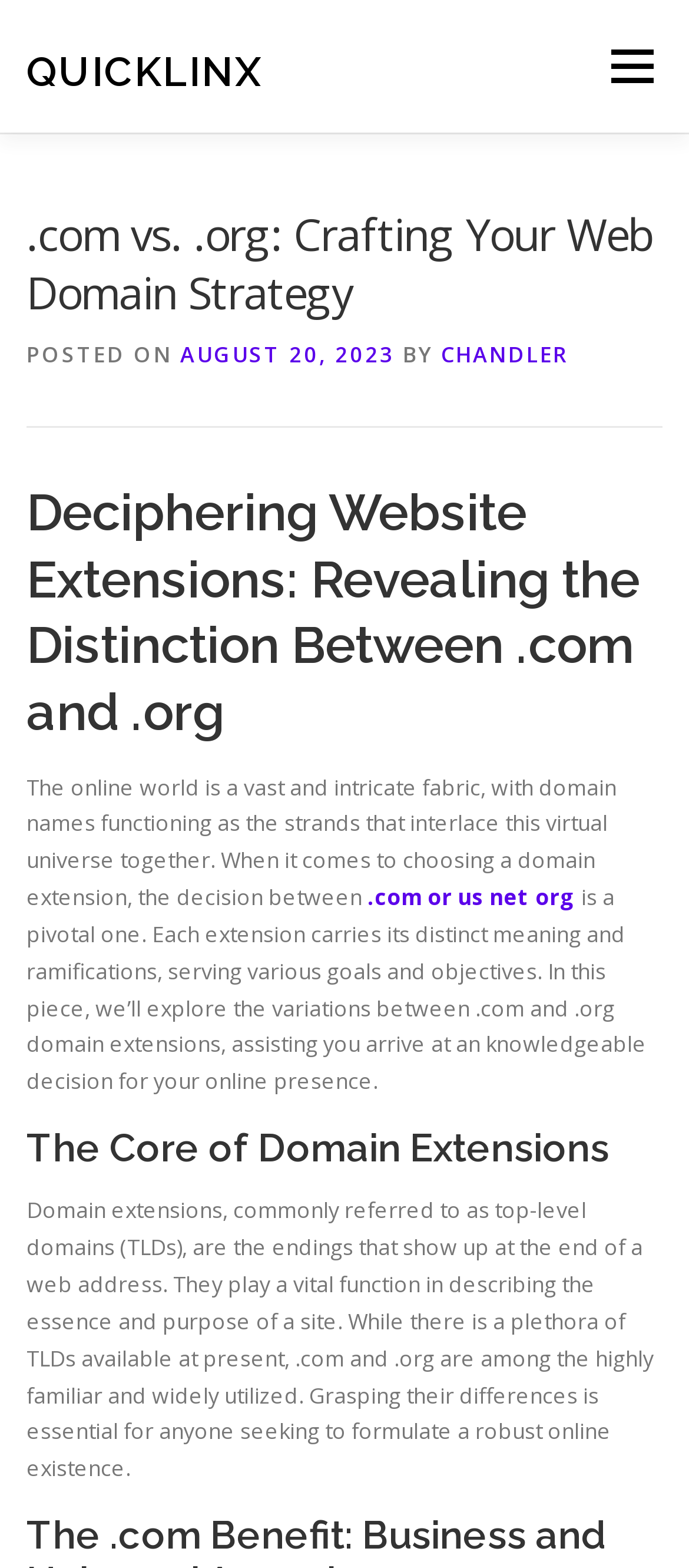What is the purpose of domain extensions?
Using the image, answer in one word or phrase.

Describe the essence and purpose of a site